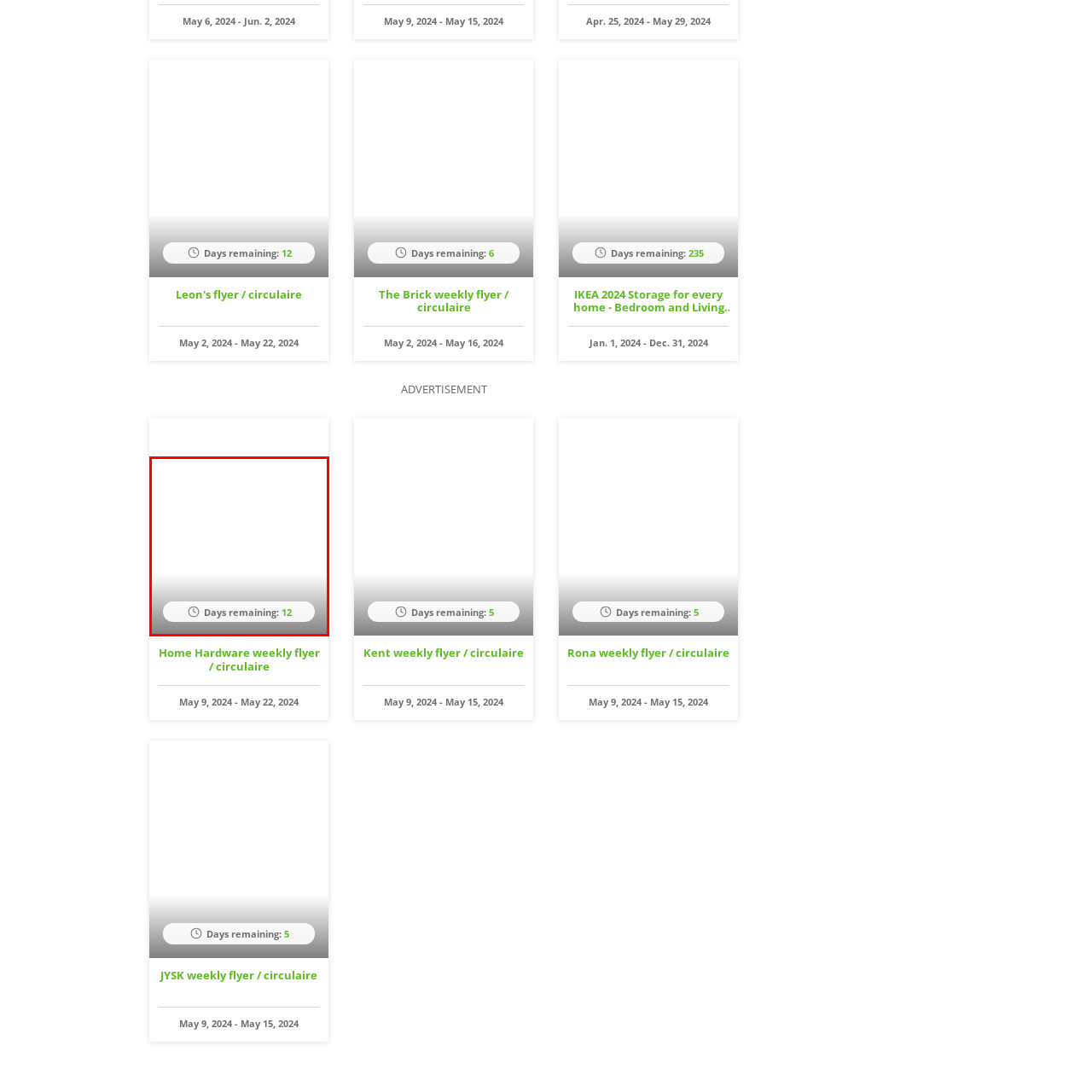What is the purpose of the clock icon?
Please analyze the image within the red bounding box and offer a comprehensive answer to the question.

The clock icon is accompanying the text 'Days remaining: 12', which implies that it is suggesting a countdown to the expiration of the offer, emphasizing the limited time frame of the promotion.